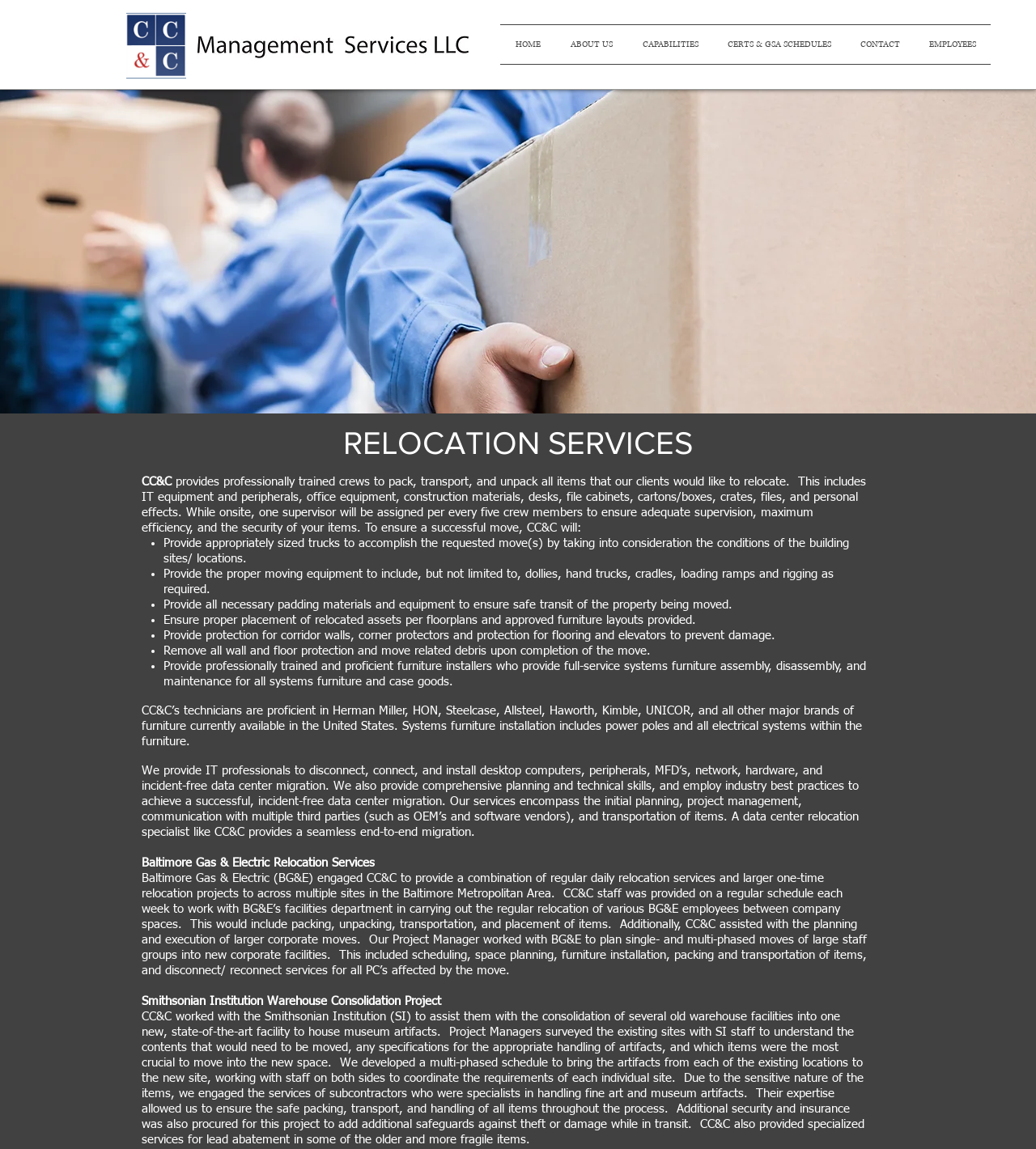What services does CC&C provide?
Analyze the image and deliver a detailed answer to the question.

I found this answer by reading the text on the webpage, which describes the services provided by CC&C, including packing, transporting, and unpacking items, as well as IT equipment and furniture installation.